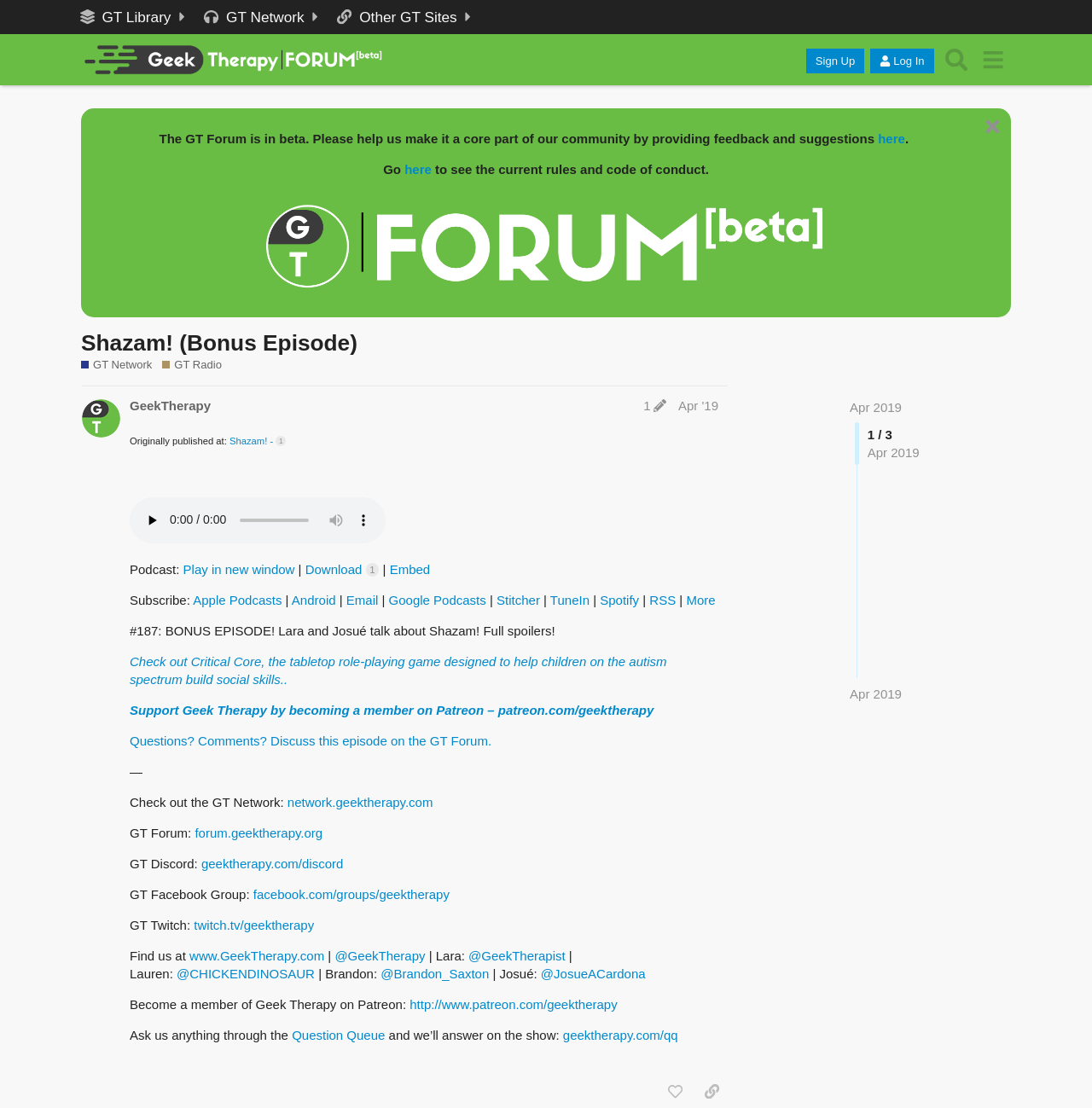Pinpoint the bounding box coordinates for the area that should be clicked to perform the following instruction: "Search".

[0.859, 0.038, 0.892, 0.07]